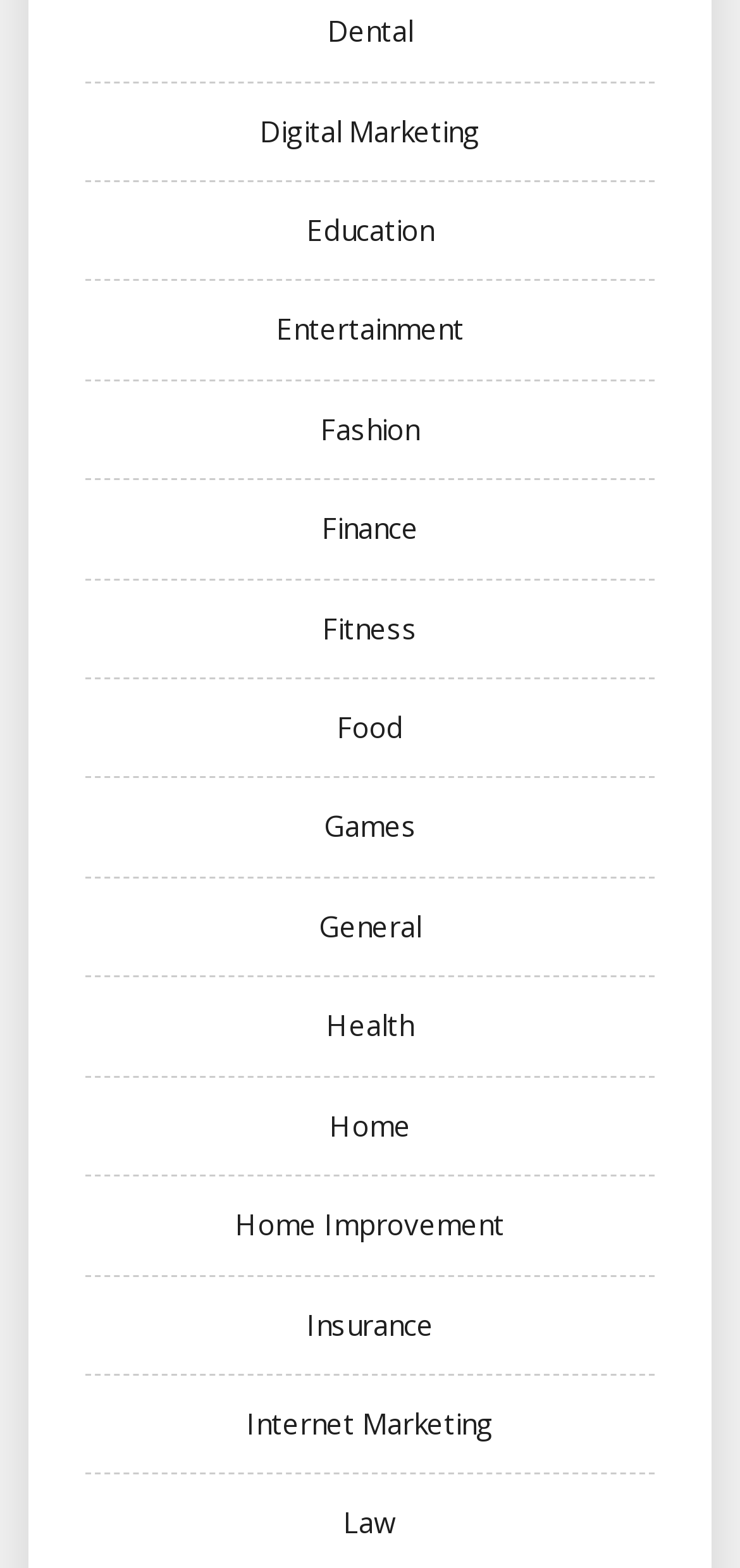What is the category above 'Fitness'?
Please provide a single word or phrase answer based on the image.

Fashion